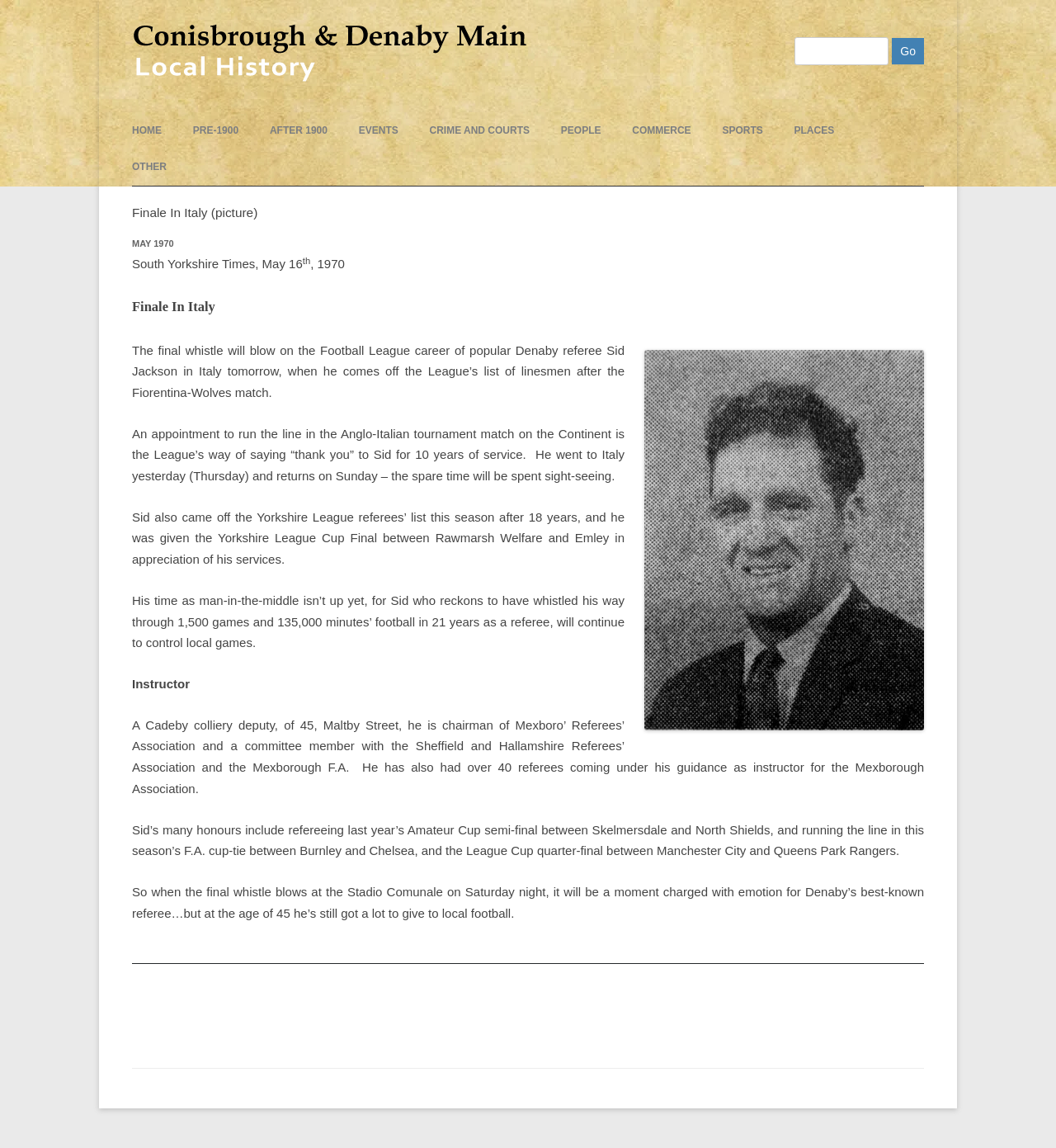Please identify the bounding box coordinates of the element's region that should be clicked to execute the following instruction: "Search for something". The bounding box coordinates must be four float numbers between 0 and 1, i.e., [left, top, right, bottom].

[0.752, 0.032, 0.842, 0.057]